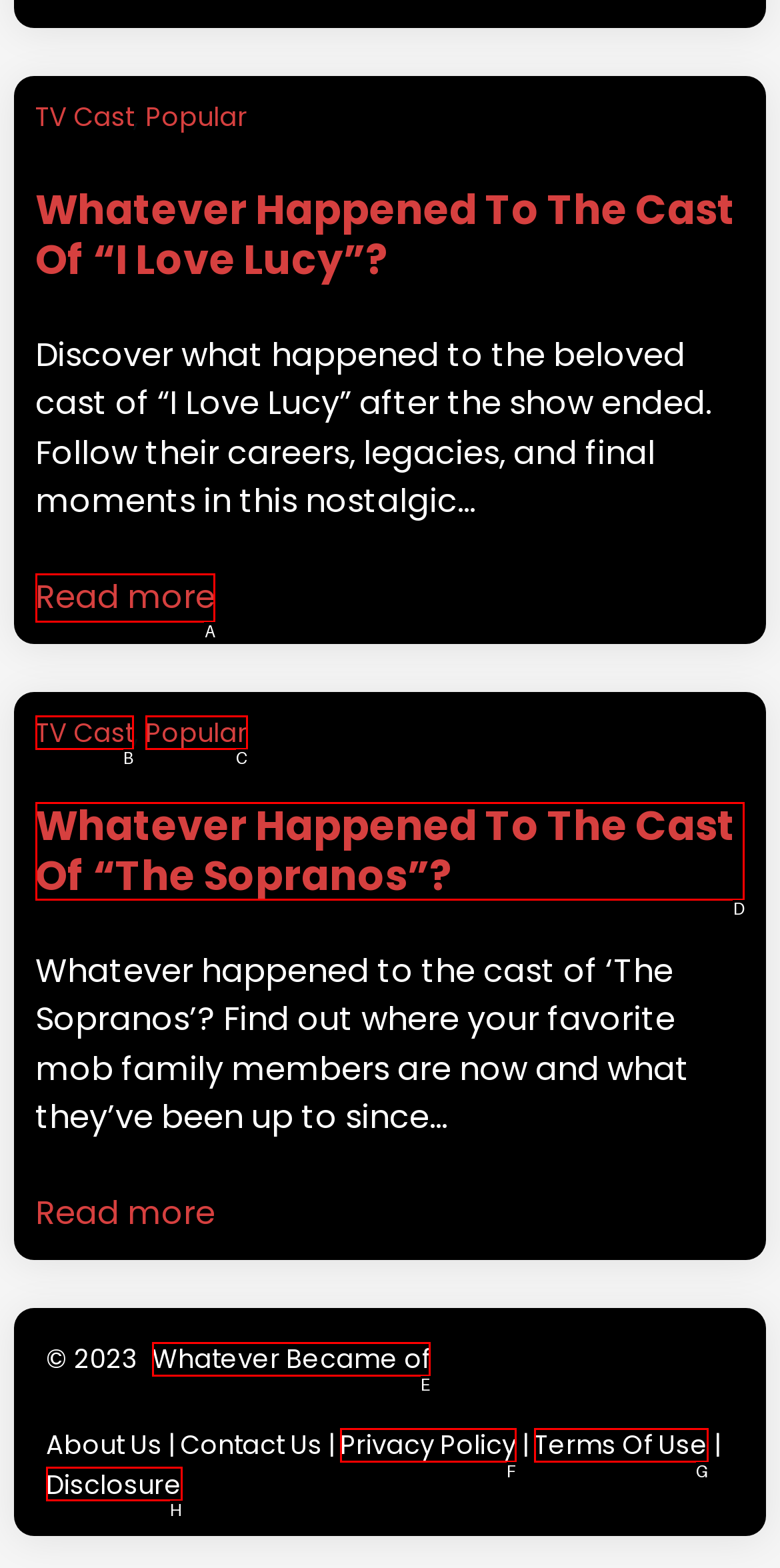What option should I click on to execute the task: Learn more about the company? Give the letter from the available choices.

None